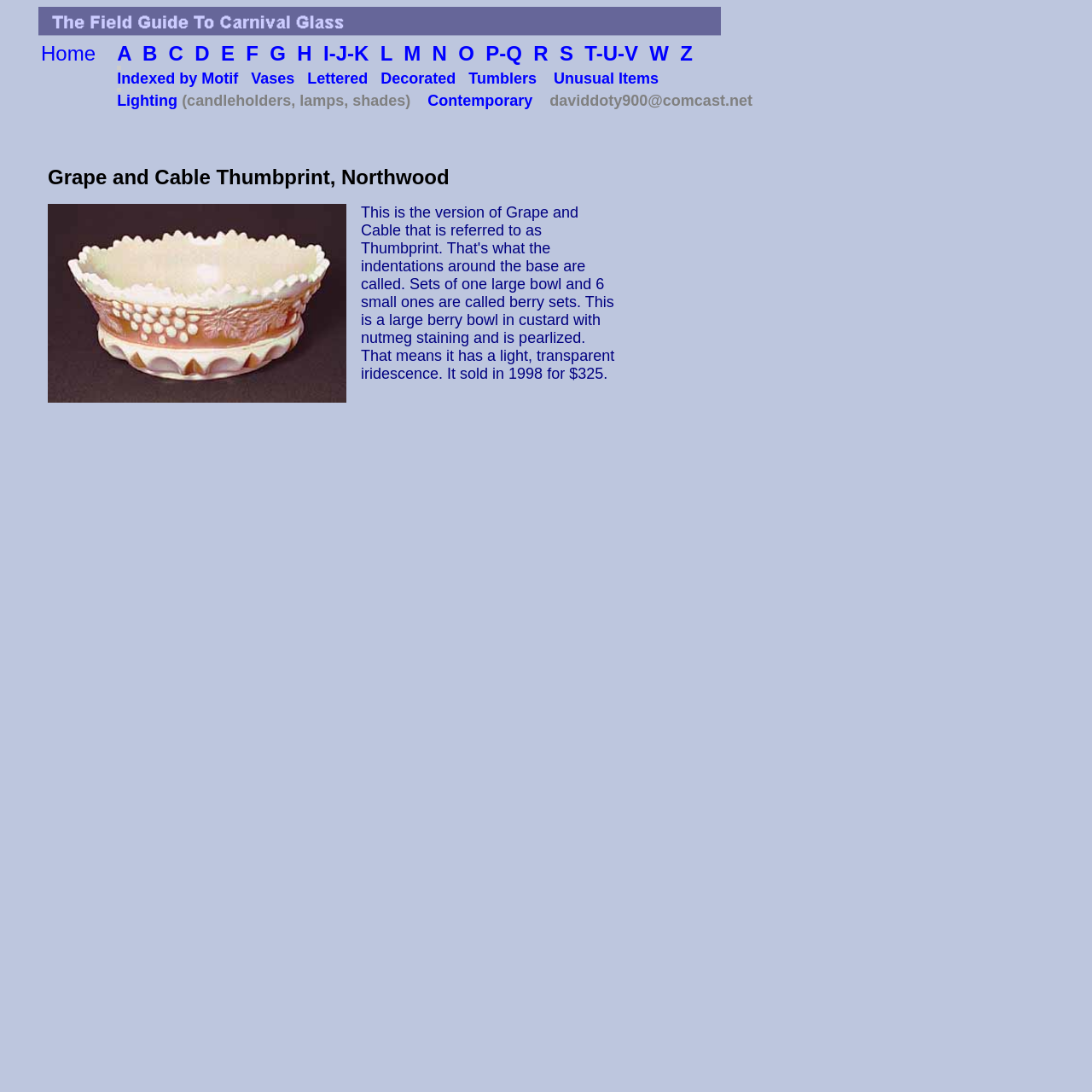Describe all the key features of the webpage in detail.

The webpage is about Grape and Cable thumbprint, a type of ceramic bowl. At the top-left corner, there is an iframe taking up about a quarter of the screen. Below the iframe, there is a table with two rows. The first row contains a single cell with the title "Grape and Cable Thumbprint, Northwood". The second row has two cells, with the left cell containing an image of the ceramic bowl, and the right cell containing a descriptive text about the bowl. The image is positioned on the left side of the screen, taking up about half of the table's width. The descriptive text is positioned to the right of the image, occupying the remaining half of the table's width. The text explains that the bowl is a large berry bowl in custard with nutmeg staining and pearlized, which means it has a light, transparent iridescence. It also mentions that the bowl was sold in 1998 for $325.